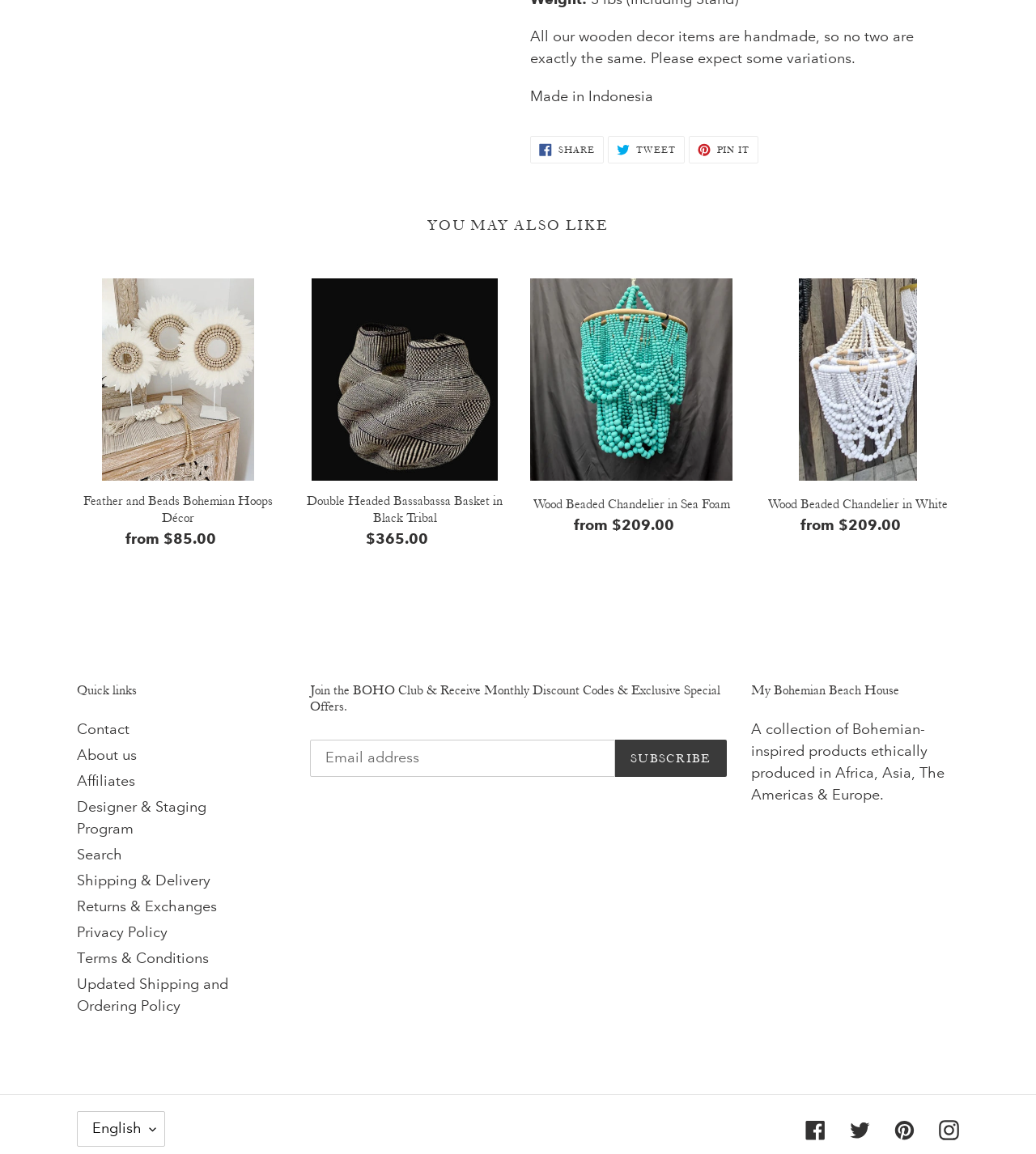Please find the bounding box coordinates of the element that must be clicked to perform the given instruction: "View Feather and Beads Bohemian Hoops Décor". The coordinates should be four float numbers from 0 to 1, i.e., [left, top, right, bottom].

[0.074, 0.242, 0.27, 0.482]